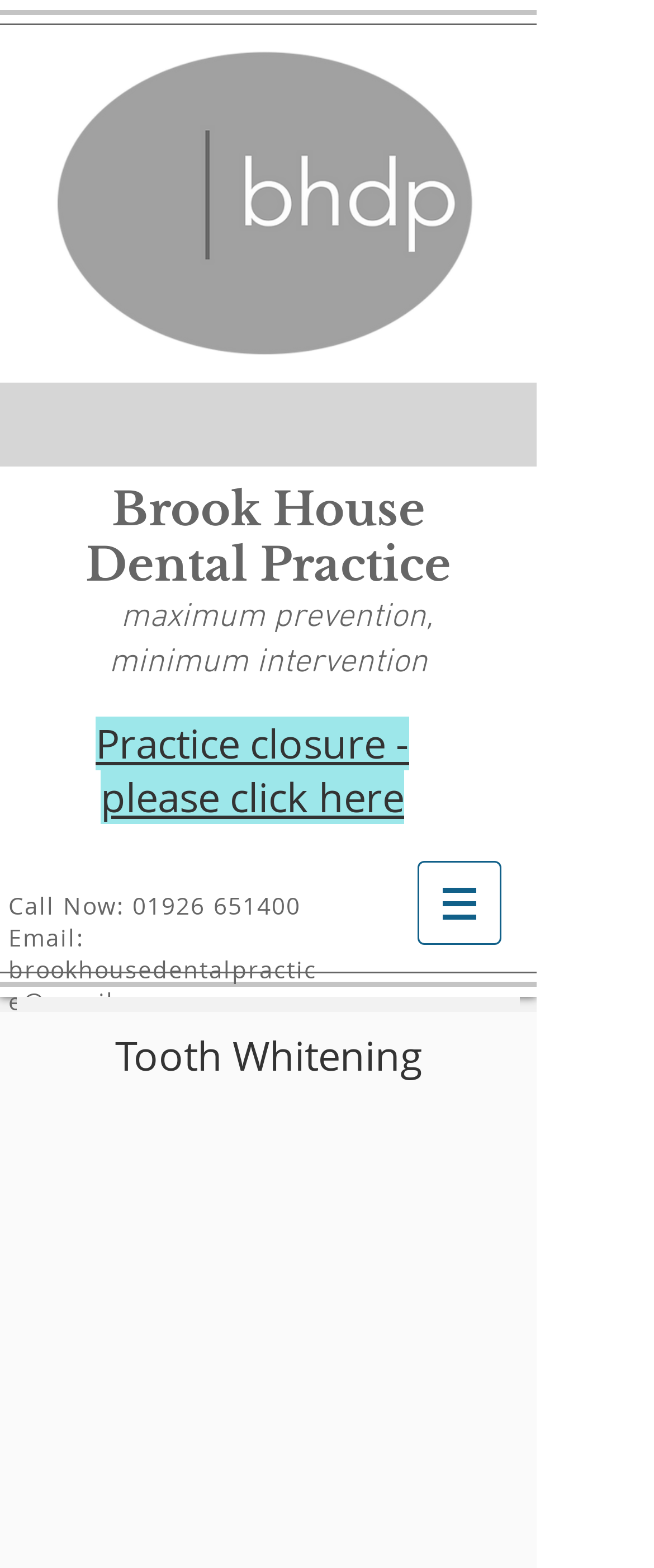Find the bounding box coordinates for the UI element whose description is: "brookhousedentalpractice@gmail.com". The coordinates should be four float numbers between 0 and 1, in the format [left, top, right, bottom].

[0.013, 0.608, 0.485, 0.649]